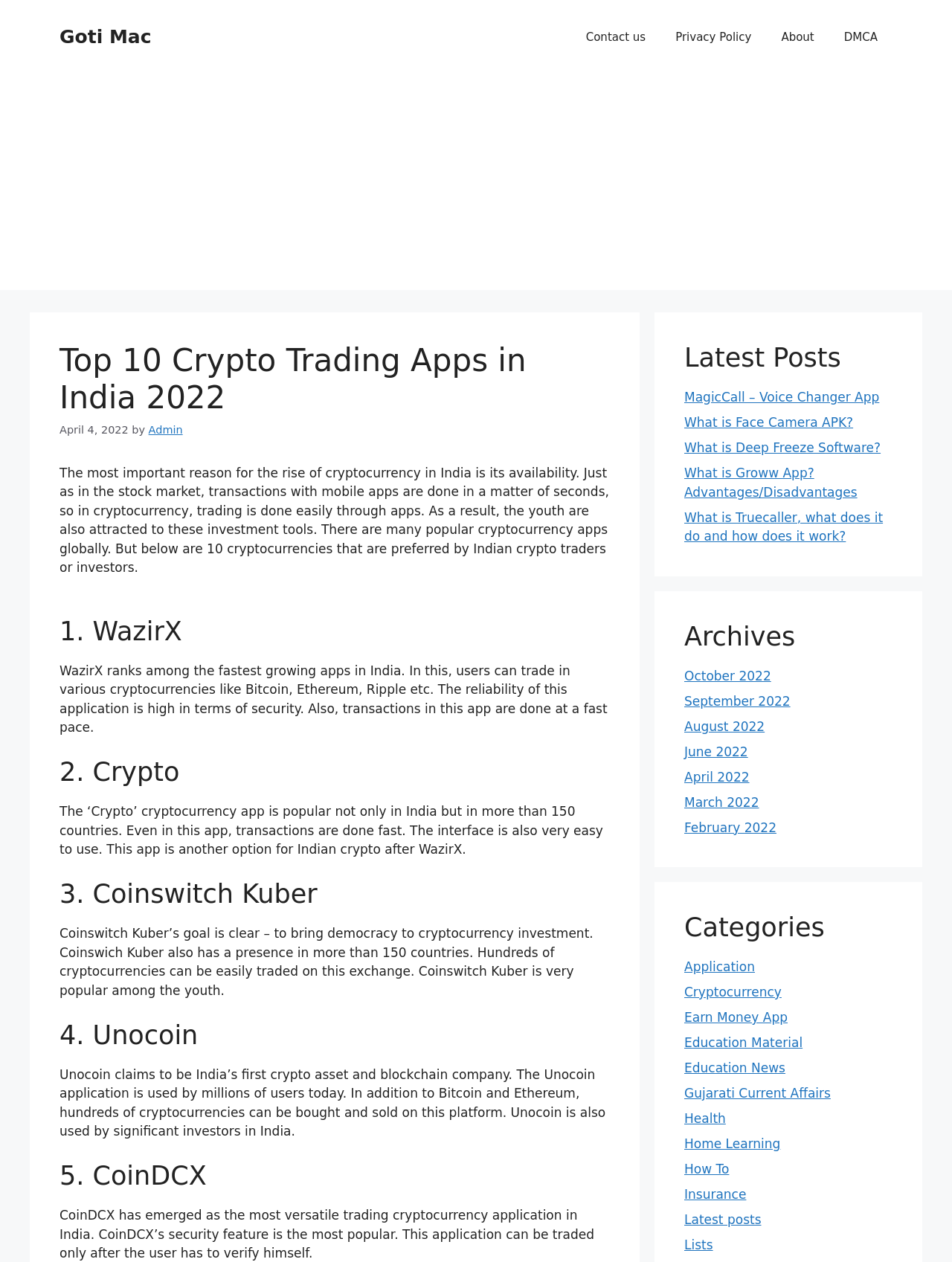What is the category of the post 'MagicCall – Voice Changer App'?
Using the image, provide a concise answer in one word or a short phrase.

Application